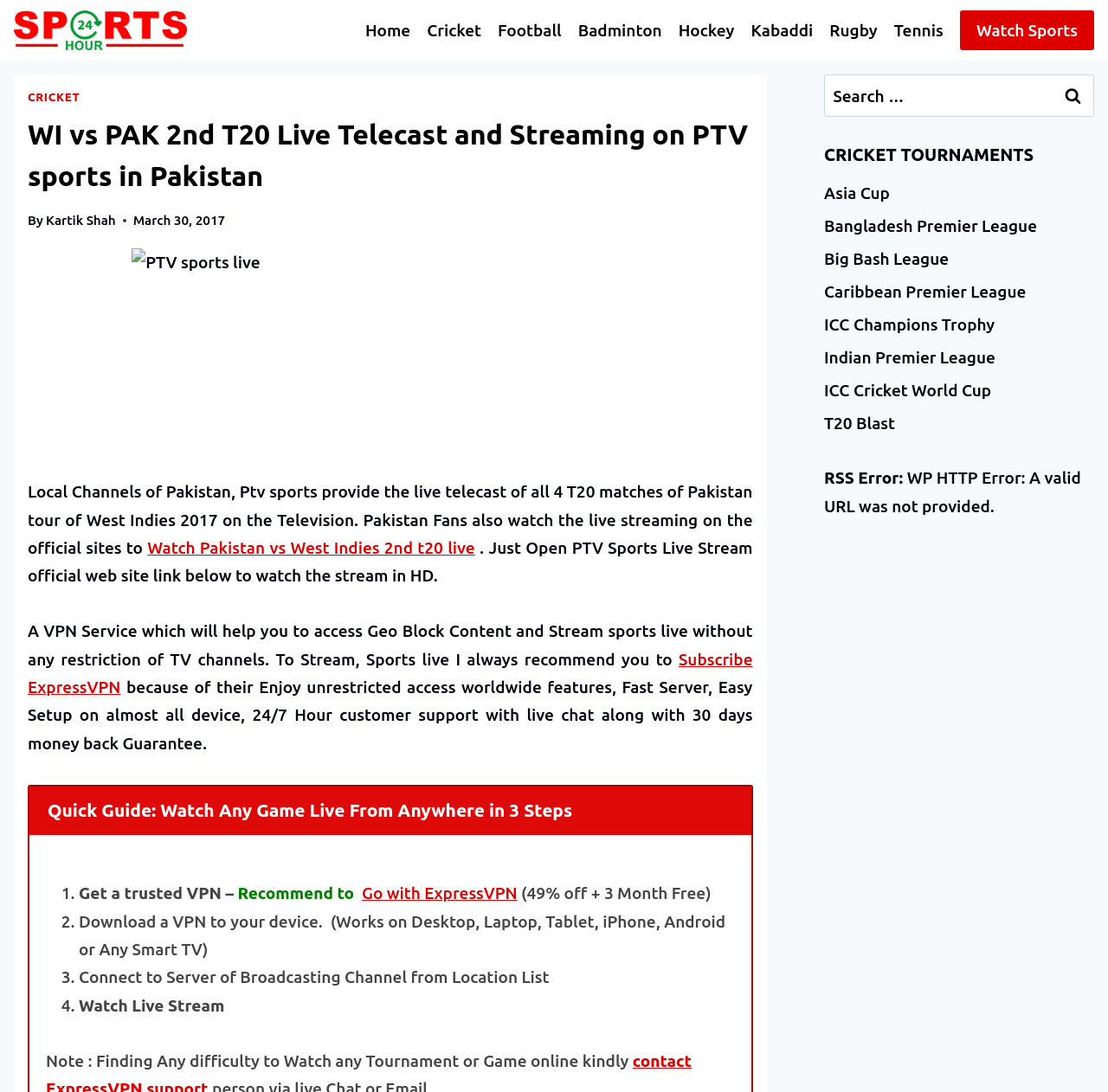Please give the bounding box coordinates of the area that should be clicked to fulfill the following instruction: "Watch Pakistan vs West Indies 2nd t20 live". The coordinates should be in the format of four float numbers from 0 to 1, i.e., [left, top, right, bottom].

[0.133, 0.493, 0.429, 0.51]